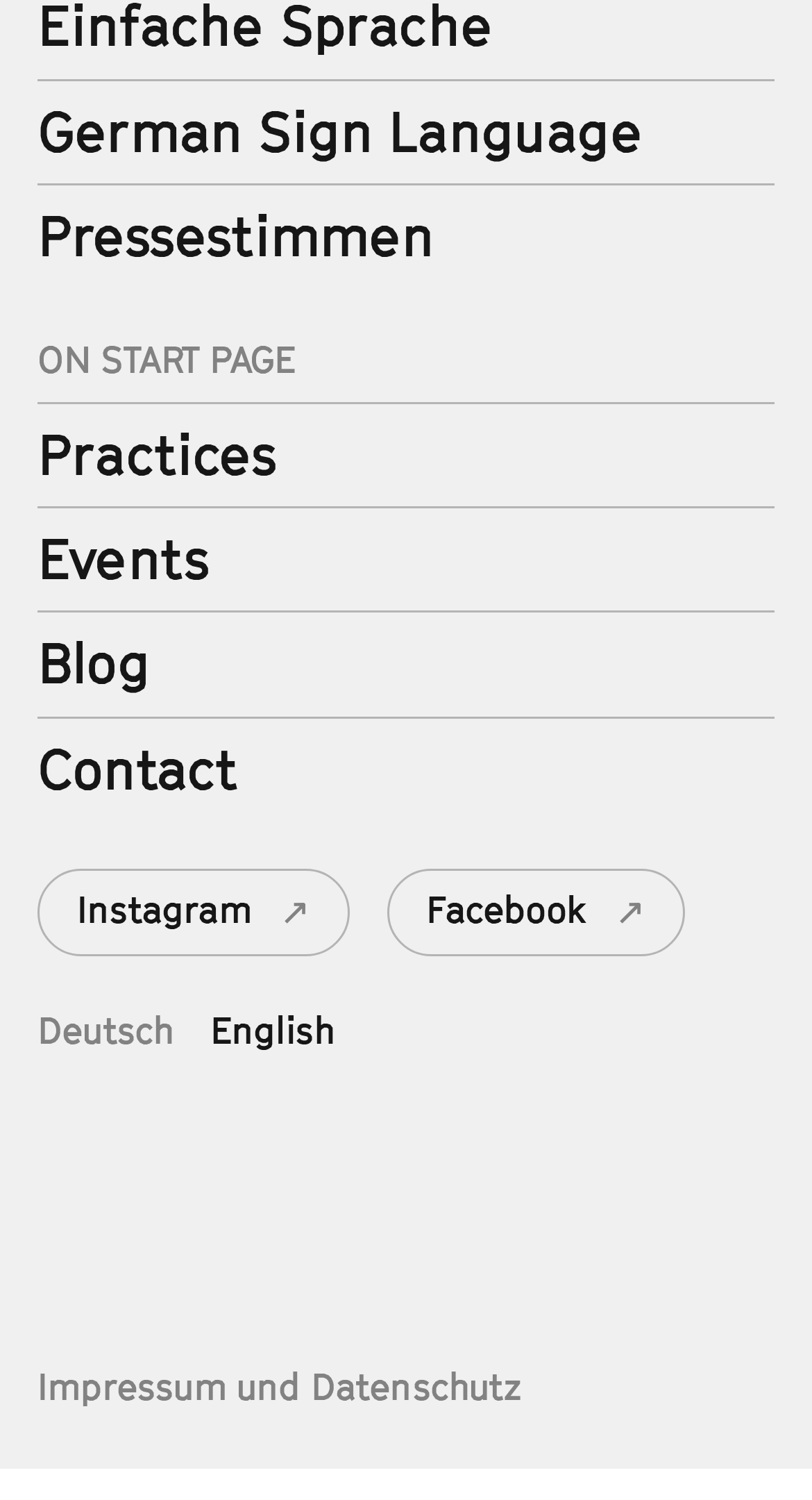Locate the bounding box coordinates of the clickable area to execute the instruction: "Click the mobile logo". Provide the coordinates as four float numbers between 0 and 1, represented as [left, top, right, bottom].

None